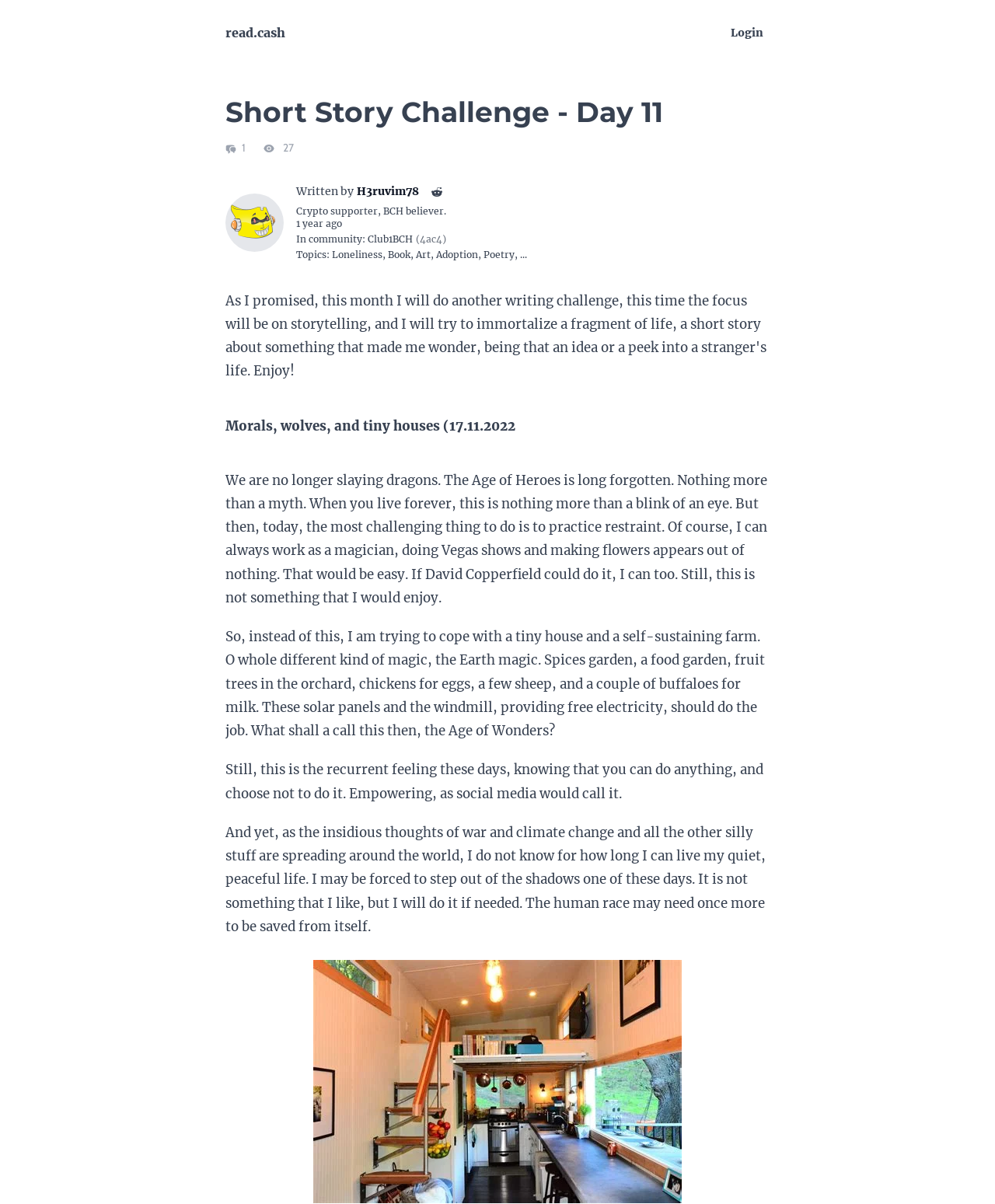Use a single word or phrase to answer the following:
What is the title of the short story?

Morals, wolves, and tiny houses